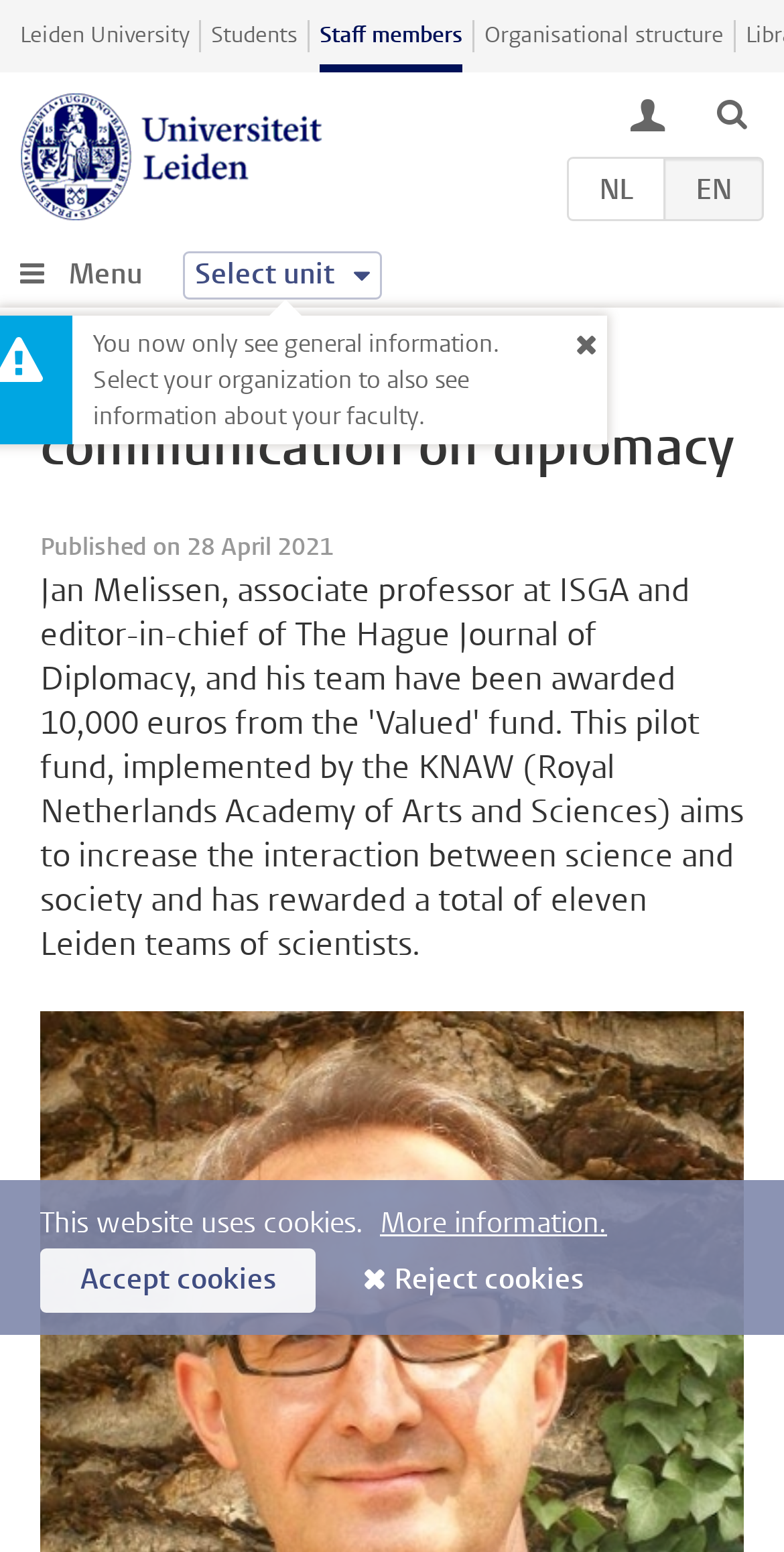What is the name of the university?
Respond with a short answer, either a single word or a phrase, based on the image.

Leiden University